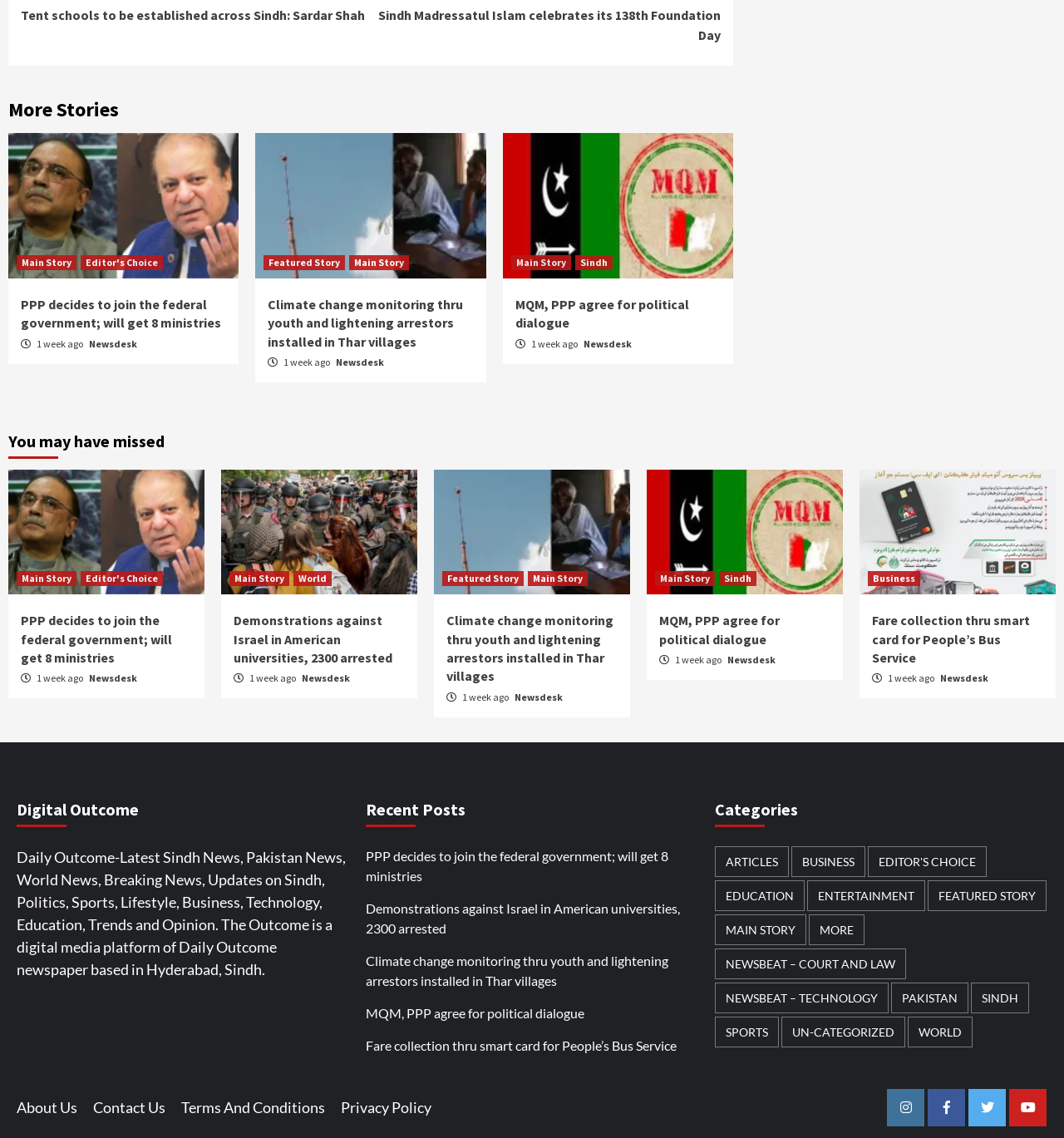How many news stories are labeled as 'Main Story'?
Based on the image, answer the question in a detailed manner.

I searched for link elements with the text 'Main Story' and found 4 of them, each associated with a different news story.